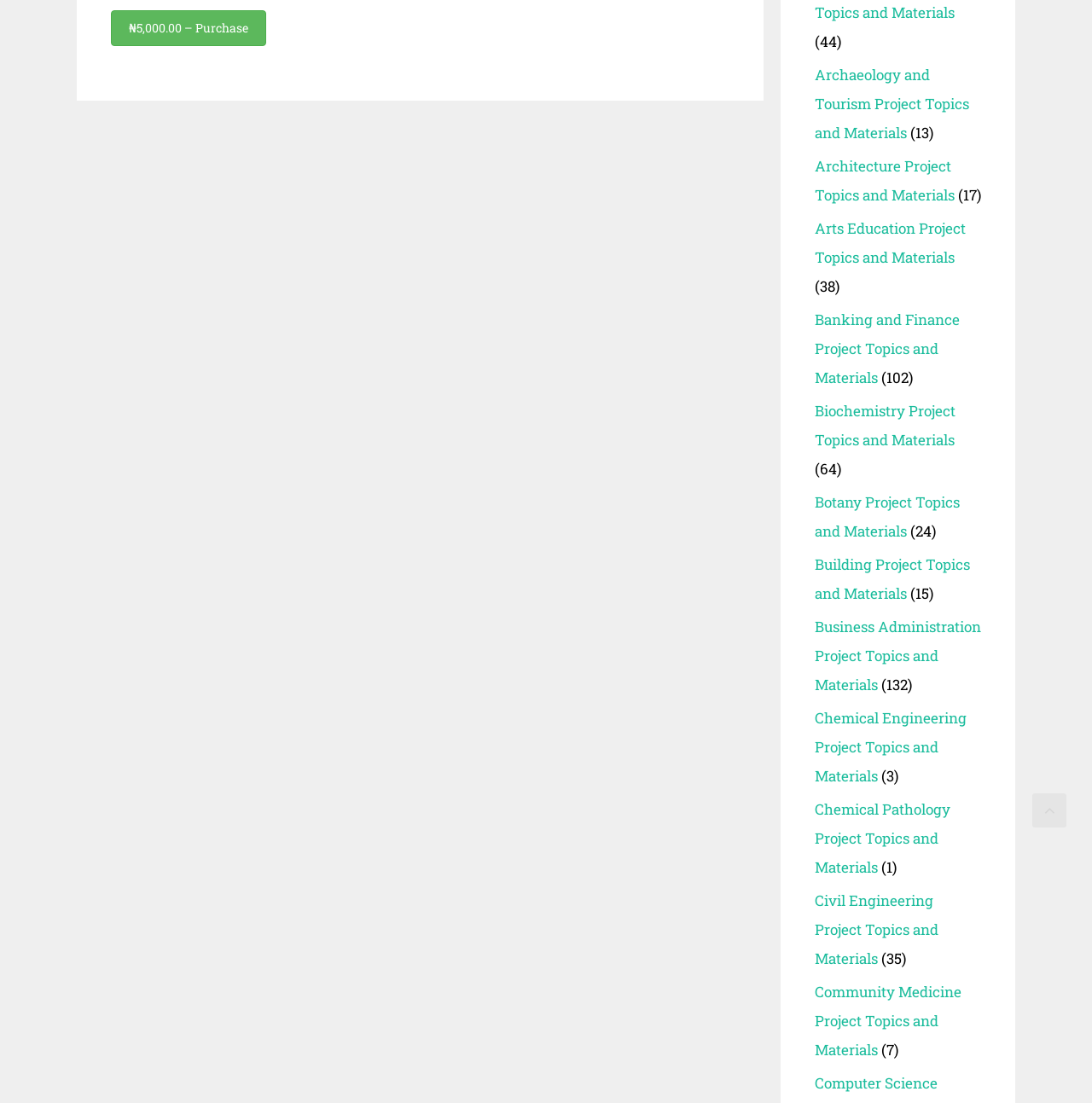Please provide a comprehensive response to the question based on the details in the image: How many project topics are listed under Banking and Finance?

The link 'Banking and Finance Project Topics and Materials' has a static text '(102)' next to it, indicating that there are 102 project topics listed under Banking and Finance.